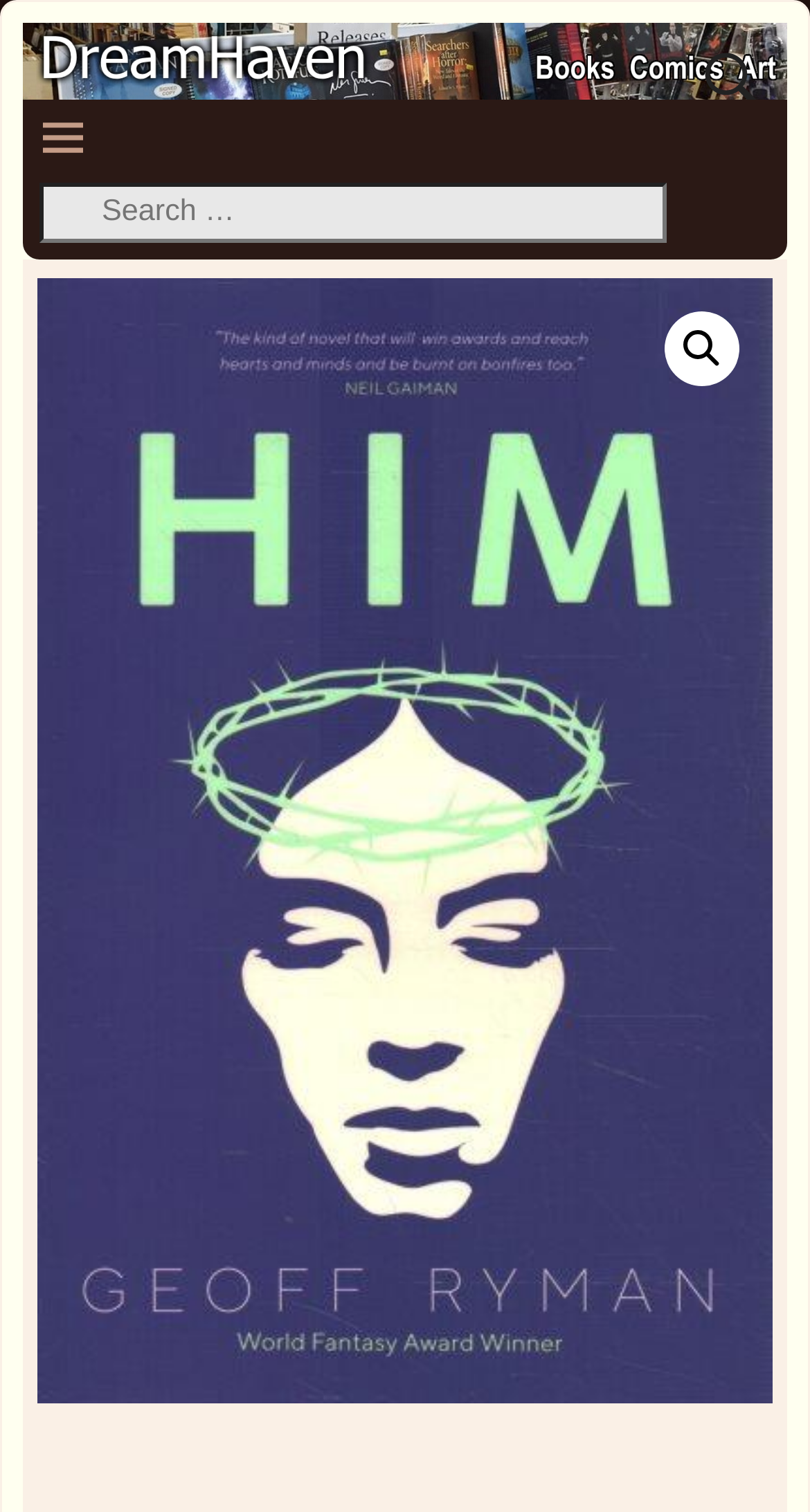Is the book 'Him' available for purchase?
Examine the image closely and answer the question with as much detail as possible.

Although there is no explicit 'Buy Now' or 'Add to Cart' button, the presence of a search function and a book title suggests that the webpage is an online bookstore or a book's landing page, making it likely that the book 'Him' is available for purchase.